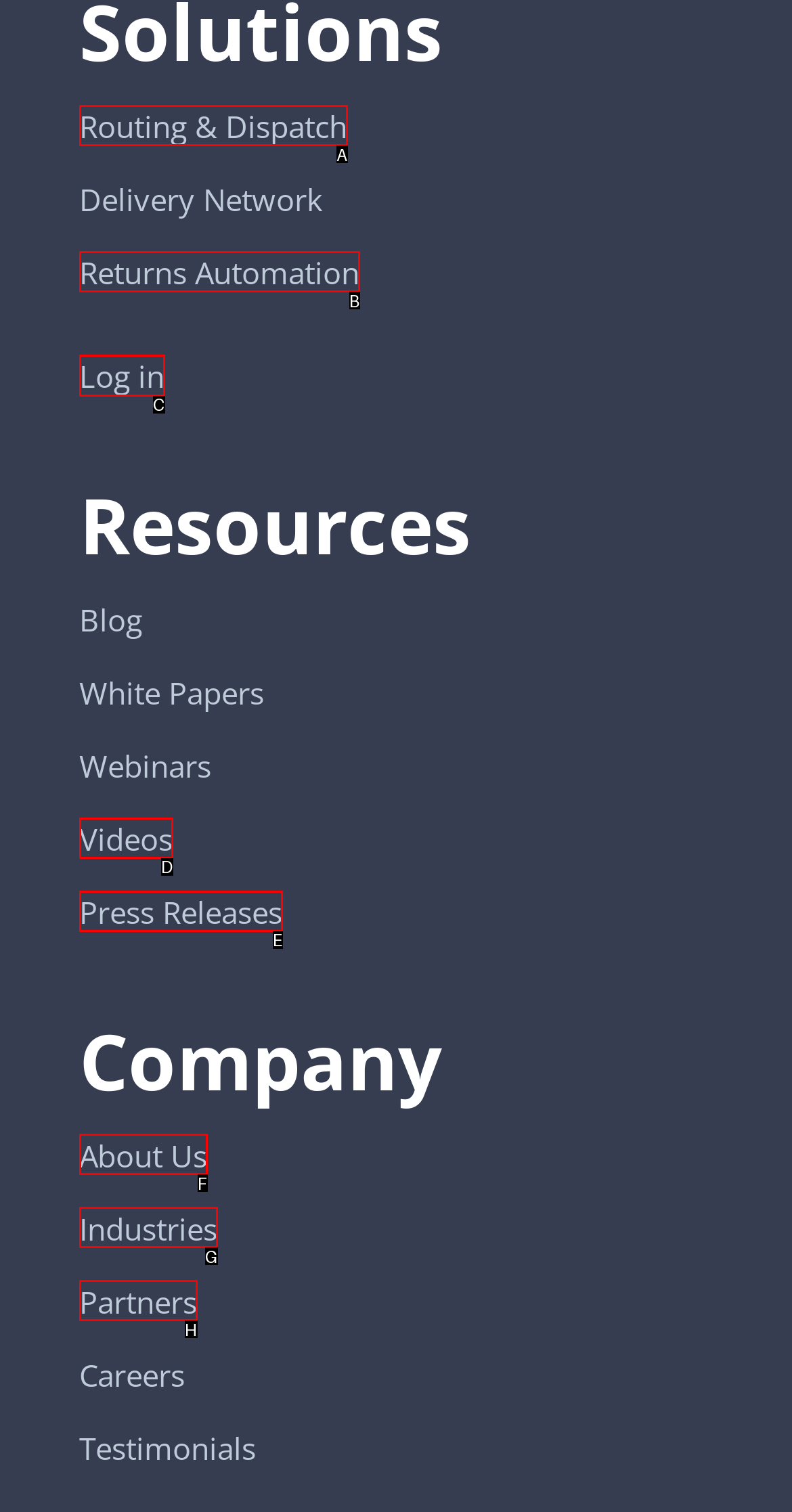For the instruction: Access the login page, determine the appropriate UI element to click from the given options. Respond with the letter corresponding to the correct choice.

C